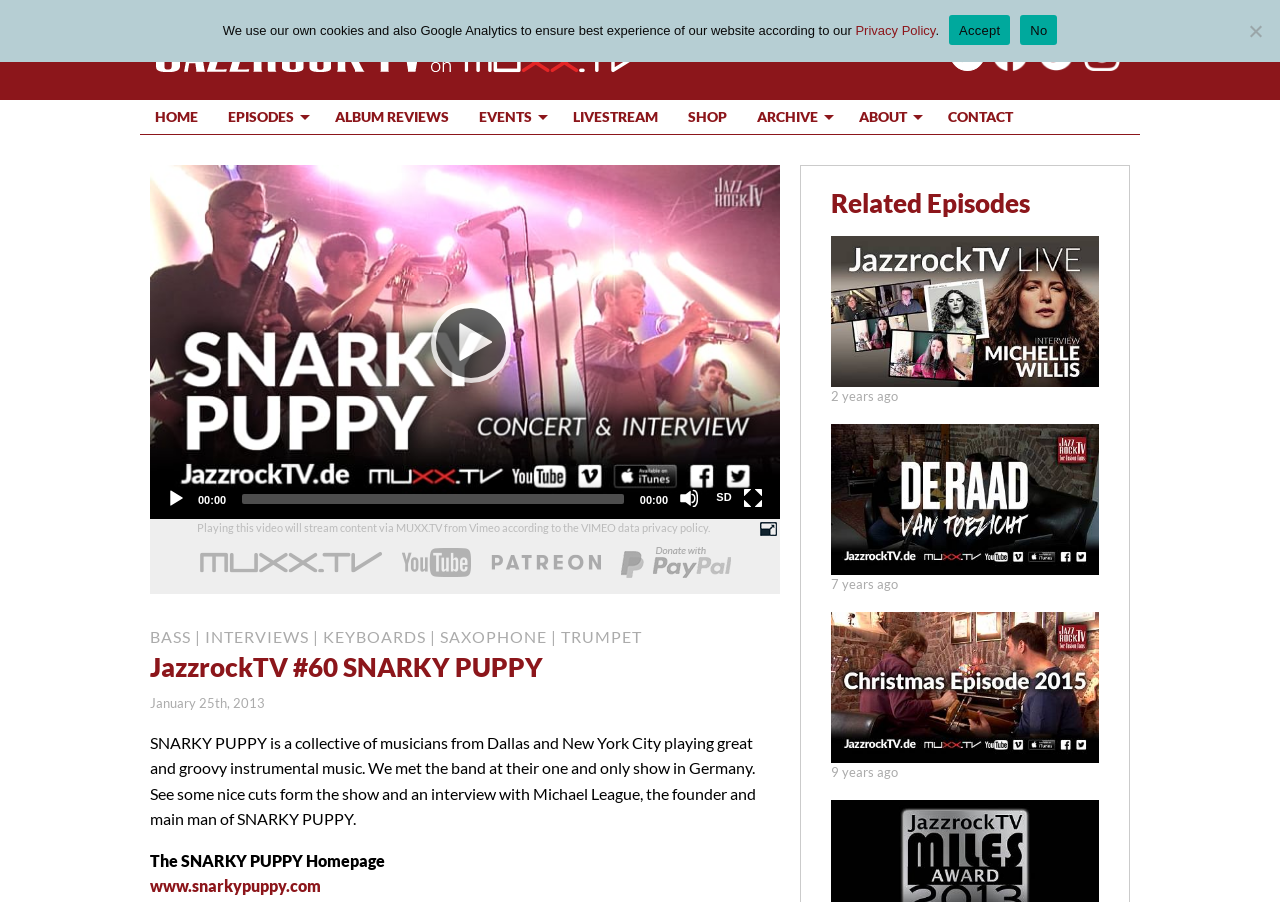Look at the image and answer the question in detail:
What is the topic of the video?

The topic of the video can be inferred from the description, which says 'SNARKY PUPPY is a collective of musicians from Dallas and New York City playing great and groovy instrumental music.' This suggests that the video is about instrumental music, specifically the music of SNARKY PUPPY.